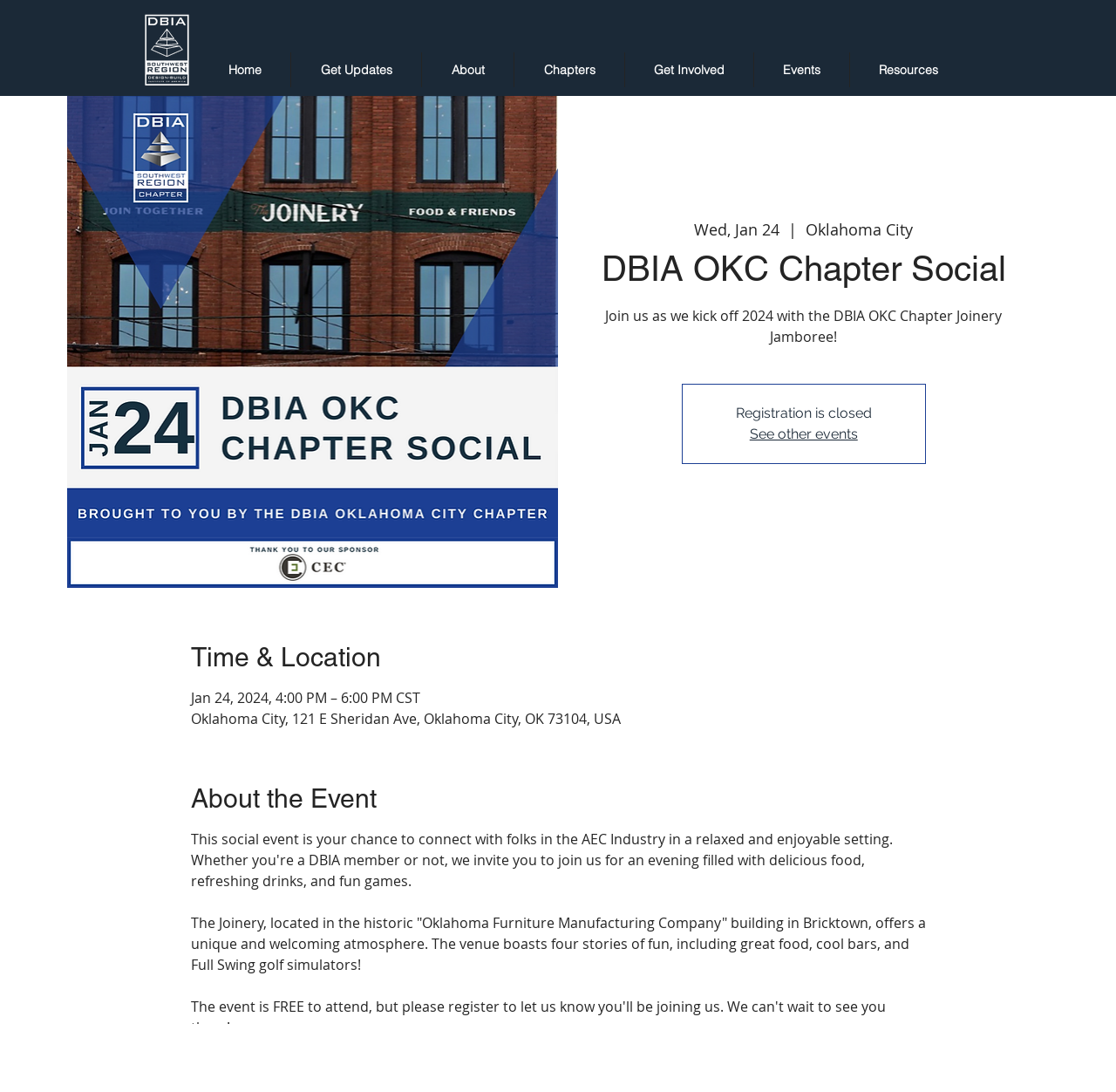Respond to the question below with a single word or phrase: Where is the event located?

Oklahoma City